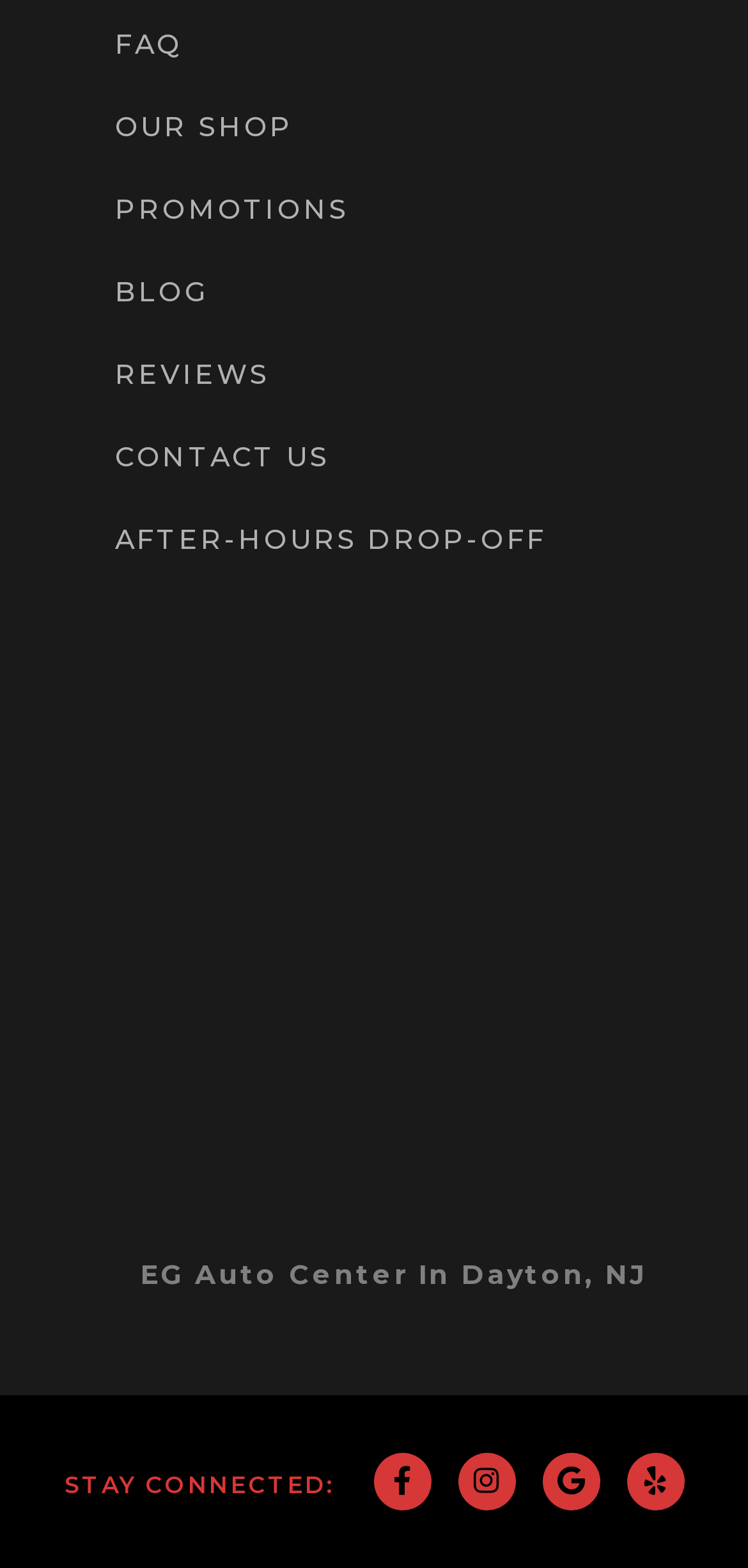What is the first link in the top navigation menu? Based on the screenshot, please respond with a single word or phrase.

FAQ